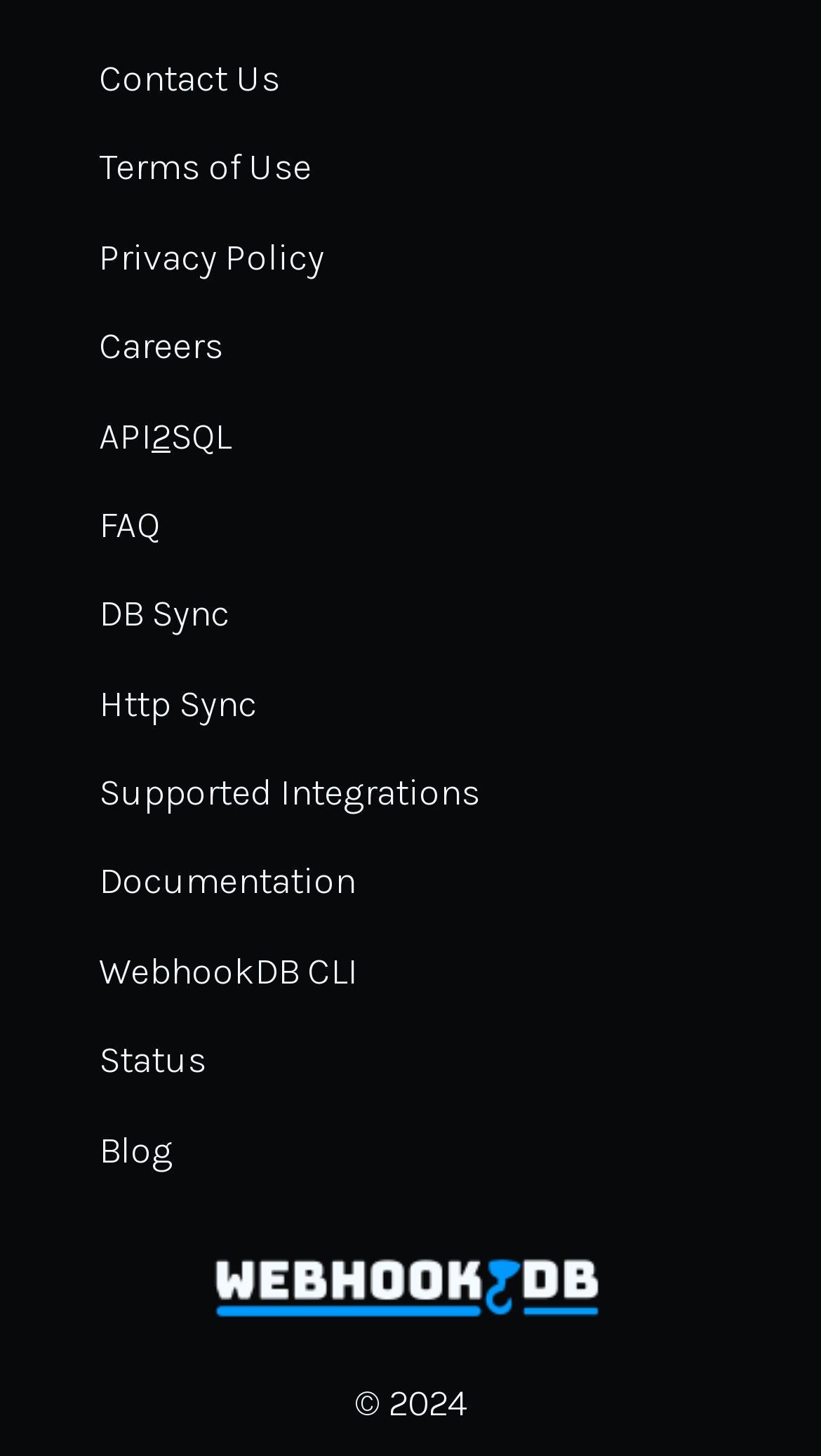Identify and provide the bounding box coordinates of the UI element described: "Terms of Use". The coordinates should be formatted as [left, top, right, bottom], with each number being a float between 0 and 1.

[0.079, 0.084, 0.436, 0.146]